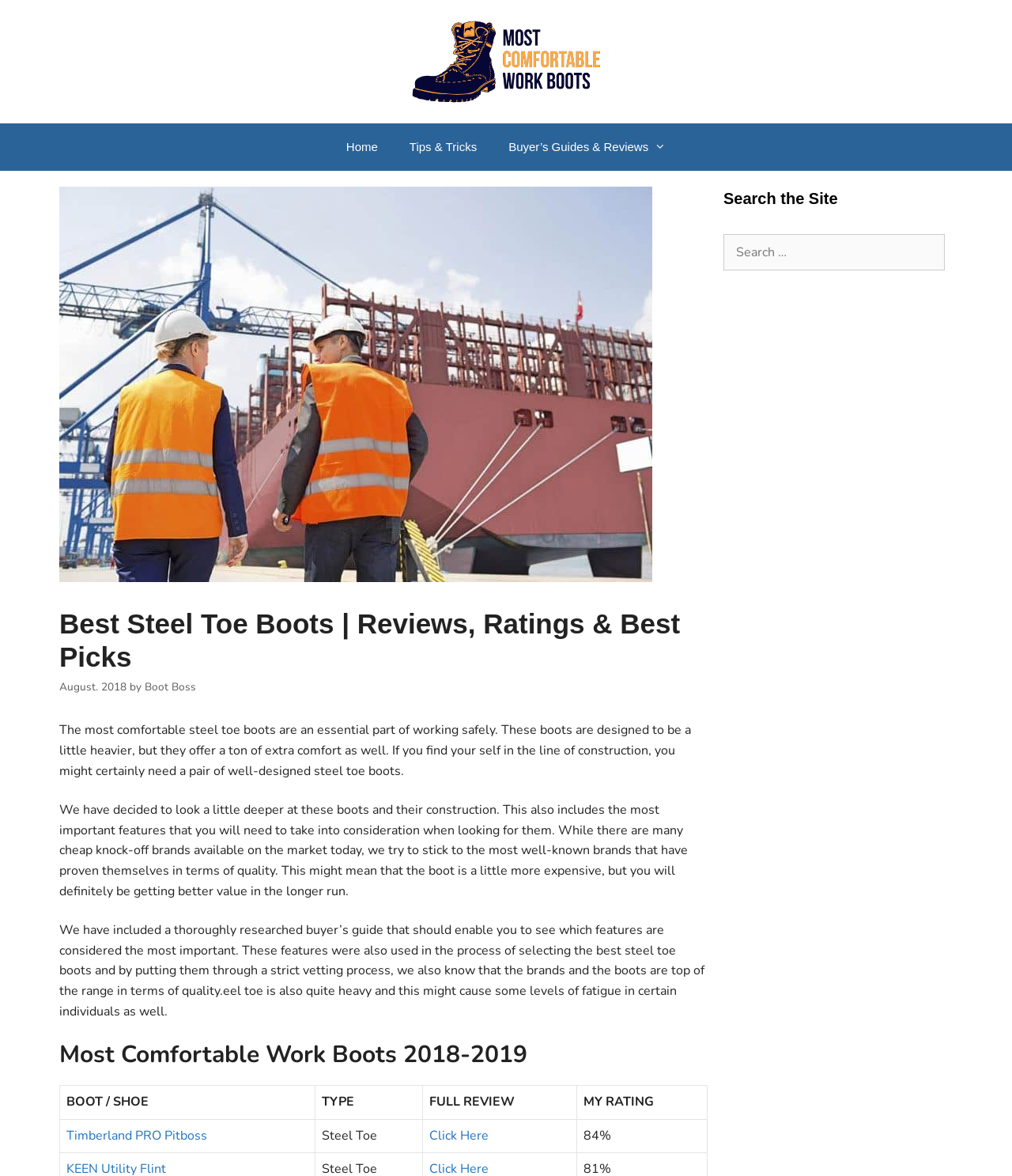What is the rating of the Timberland PRO Pitboss?
Give a detailed response to the question by analyzing the screenshot.

In the table, I can find the row with 'Timberland PRO Pitboss' in the 'BOOT / SHOE' column, and the corresponding rating in the 'MY RATING' column is '84%'. Therefore, the rating of the Timberland PRO Pitboss is 84%.